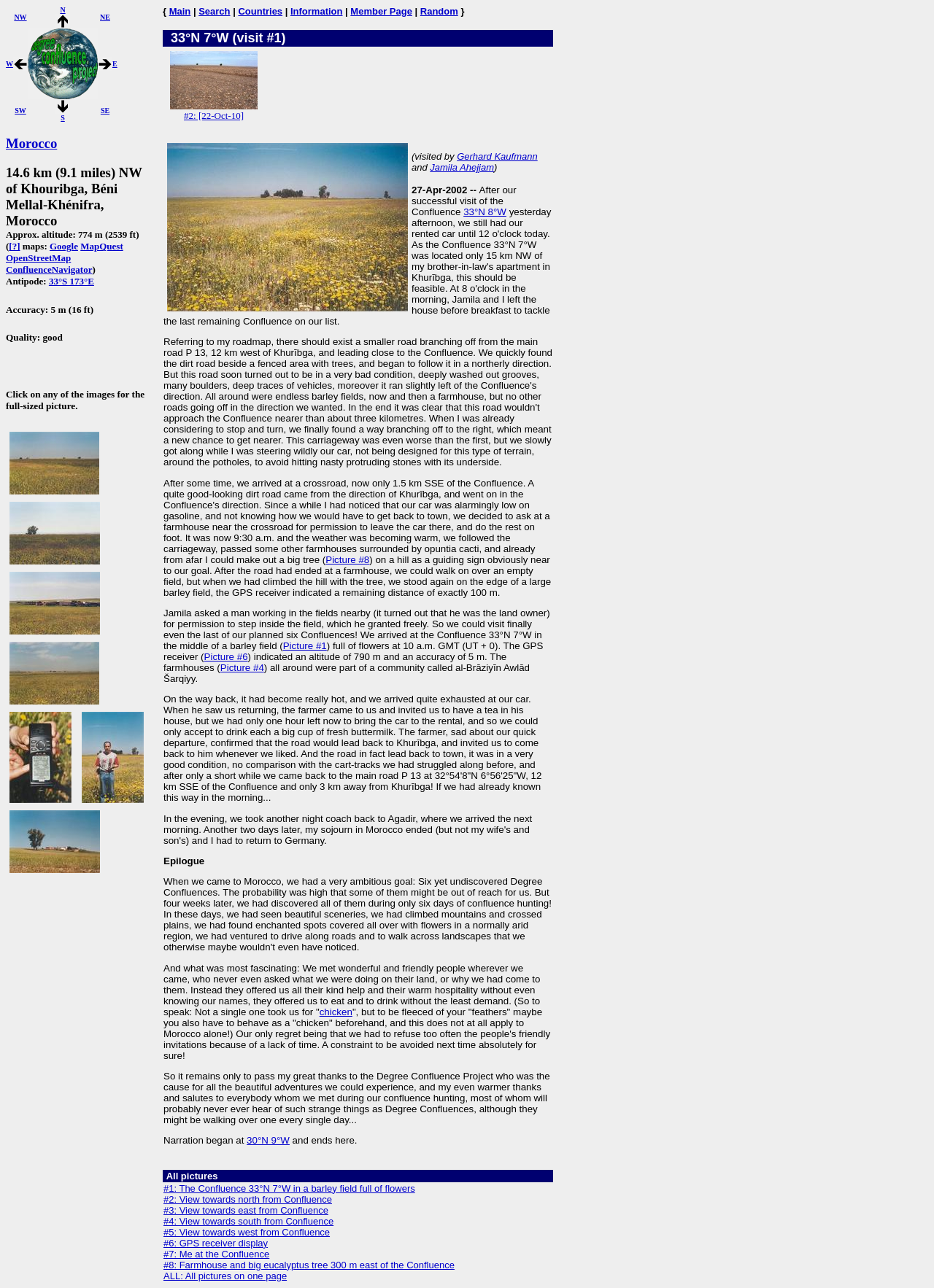Identify the bounding box coordinates for the region to click in order to carry out this instruction: "Read related articles". Provide the coordinates using four float numbers between 0 and 1, formatted as [left, top, right, bottom].

None